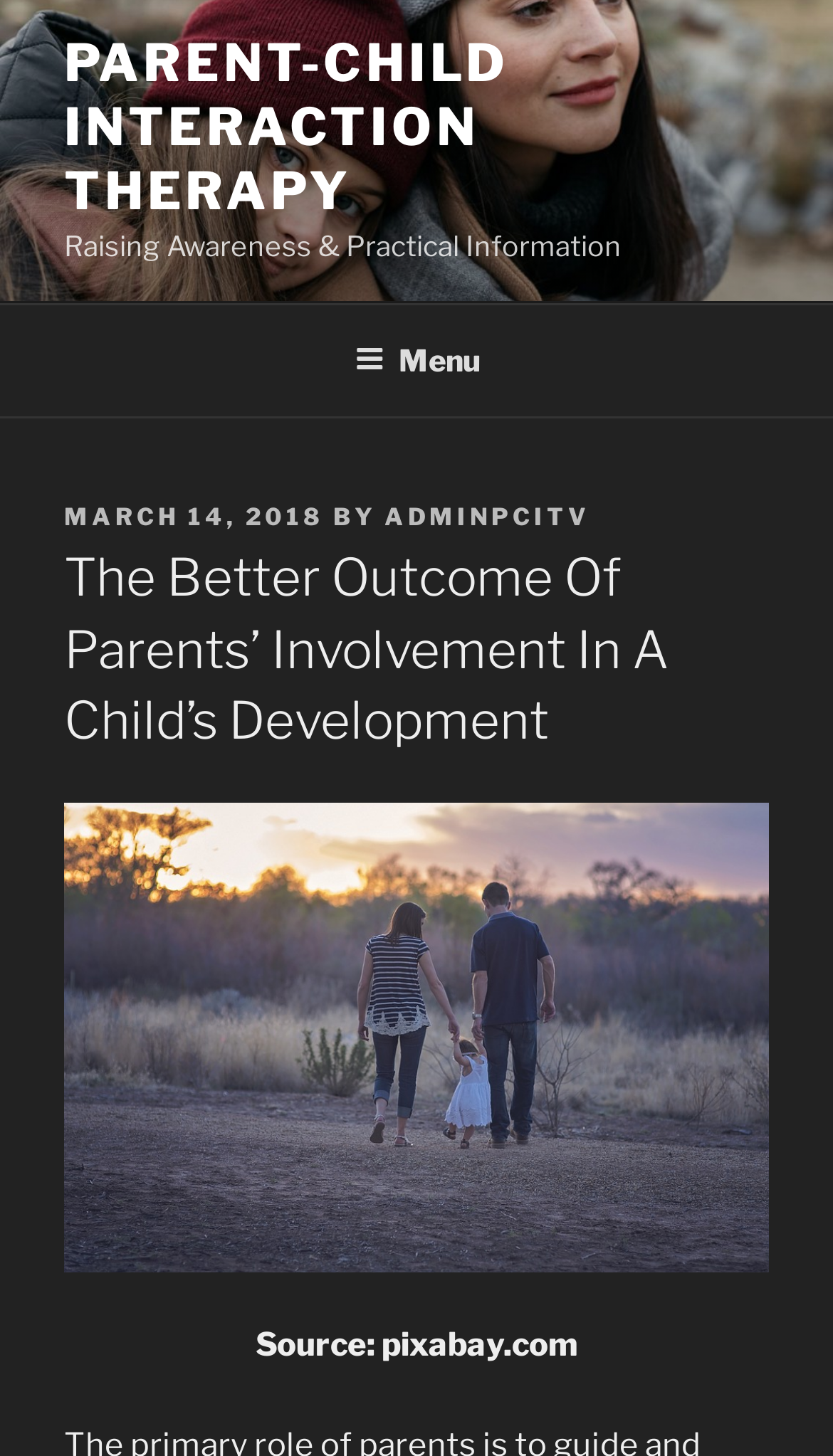What is the name of the therapy mentioned?
Please provide a single word or phrase as your answer based on the screenshot.

PARENT-CHILD INTERACTION THERAPY